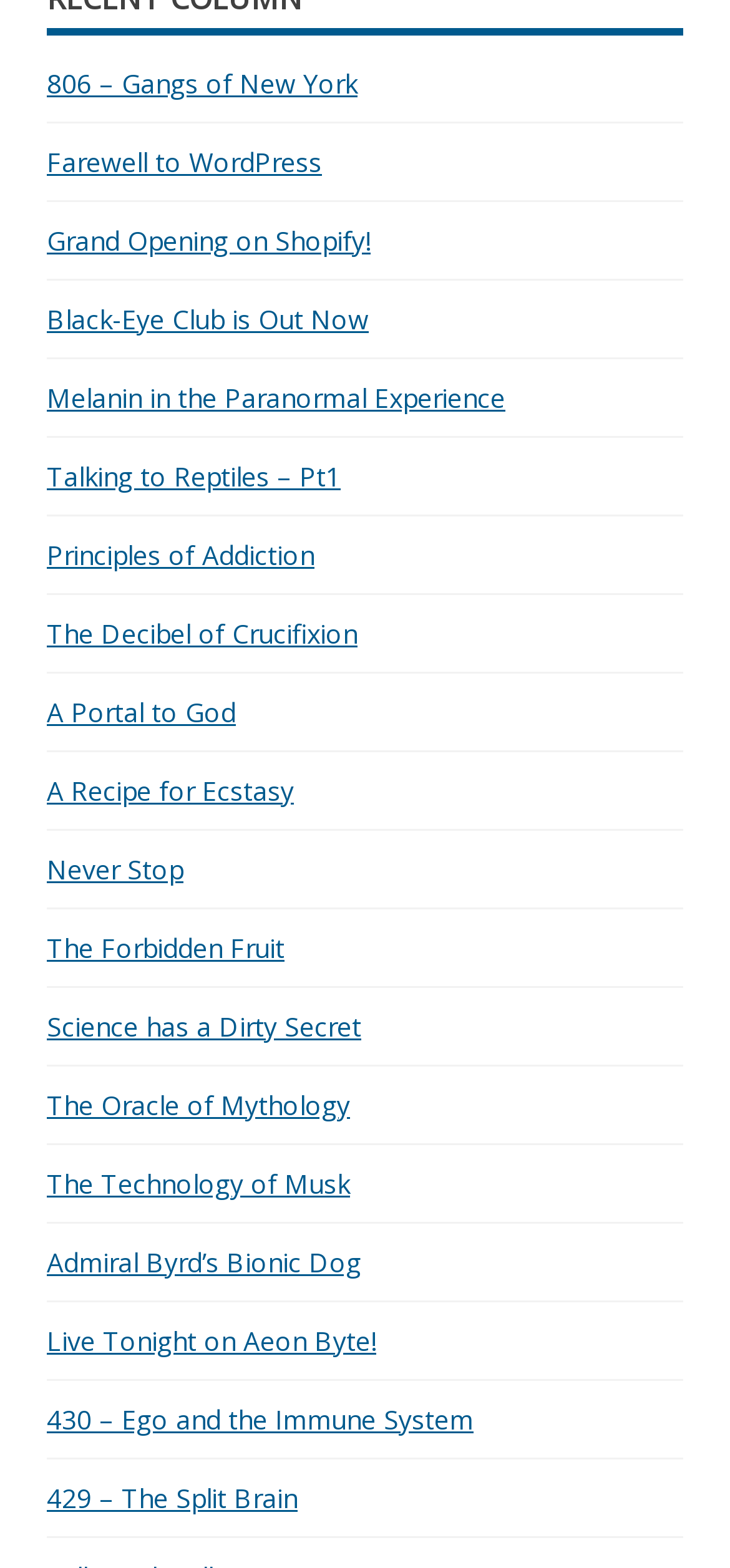Answer the question in one word or a short phrase:
How many links are on this webpage?

23